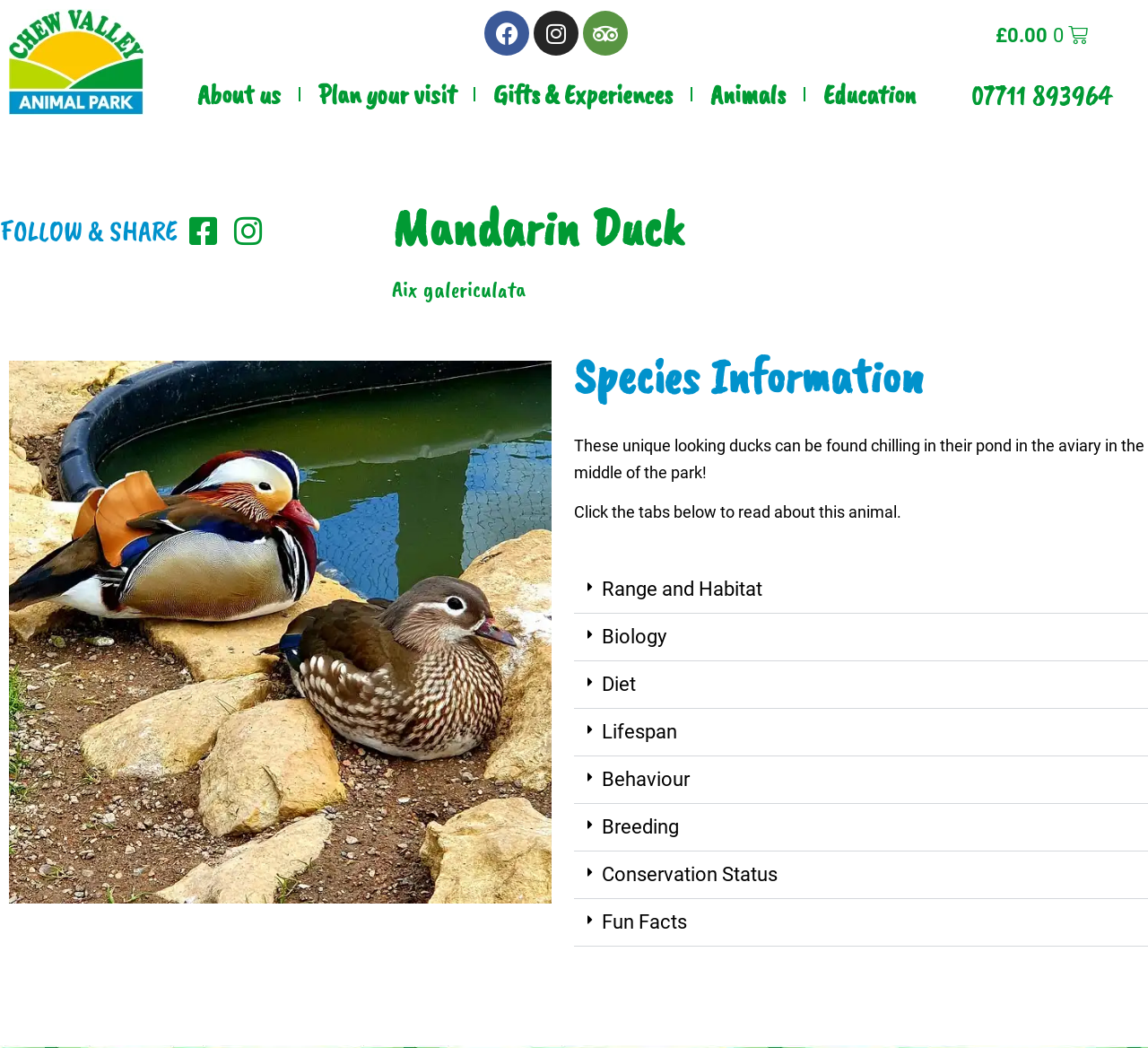Please mark the bounding box coordinates of the area that should be clicked to carry out the instruction: "View the About us page".

[0.156, 0.07, 0.26, 0.11]